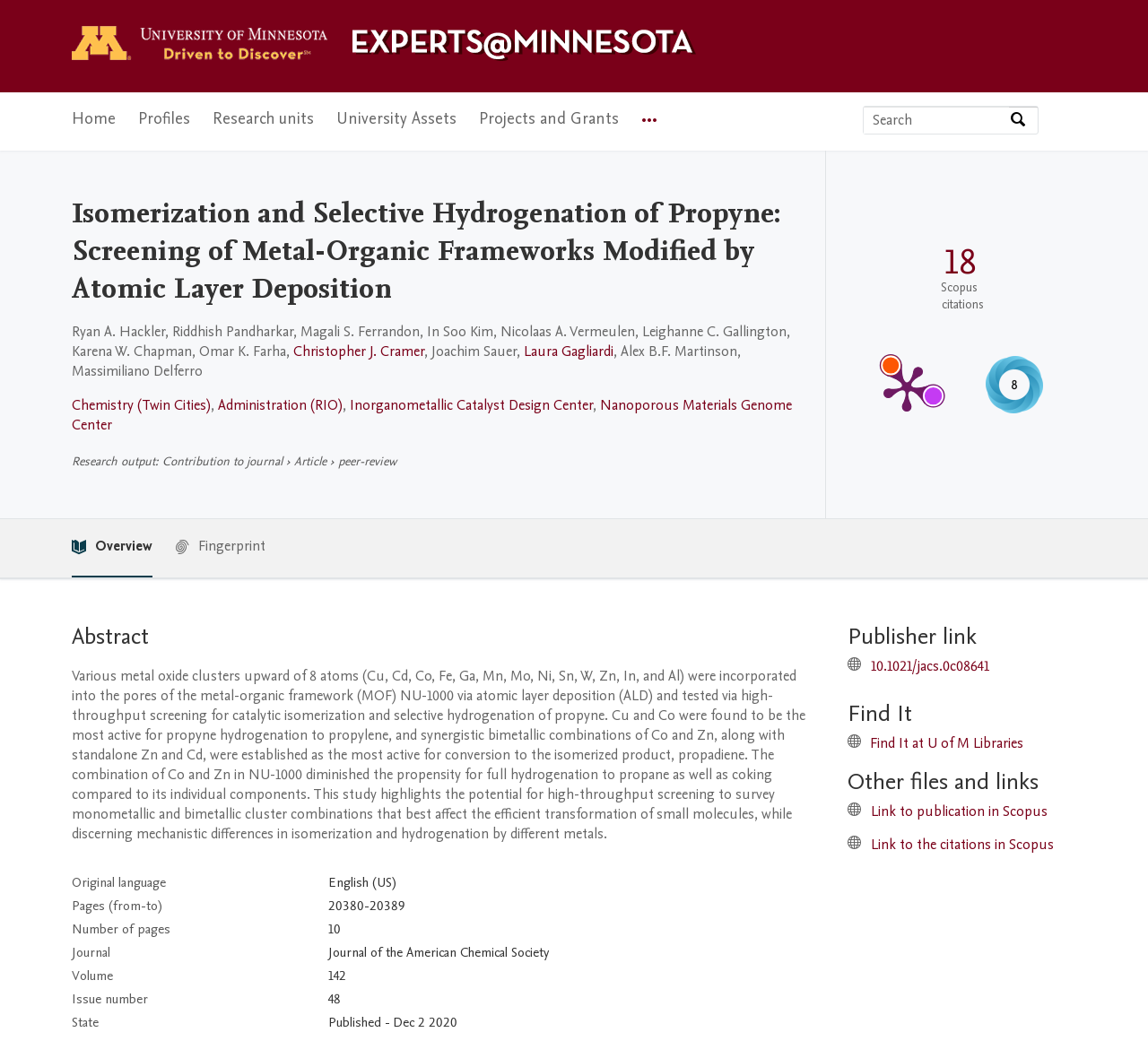Answer the following query concisely with a single word or phrase:
Who is the first author of the research?

Ryan A. Hackler